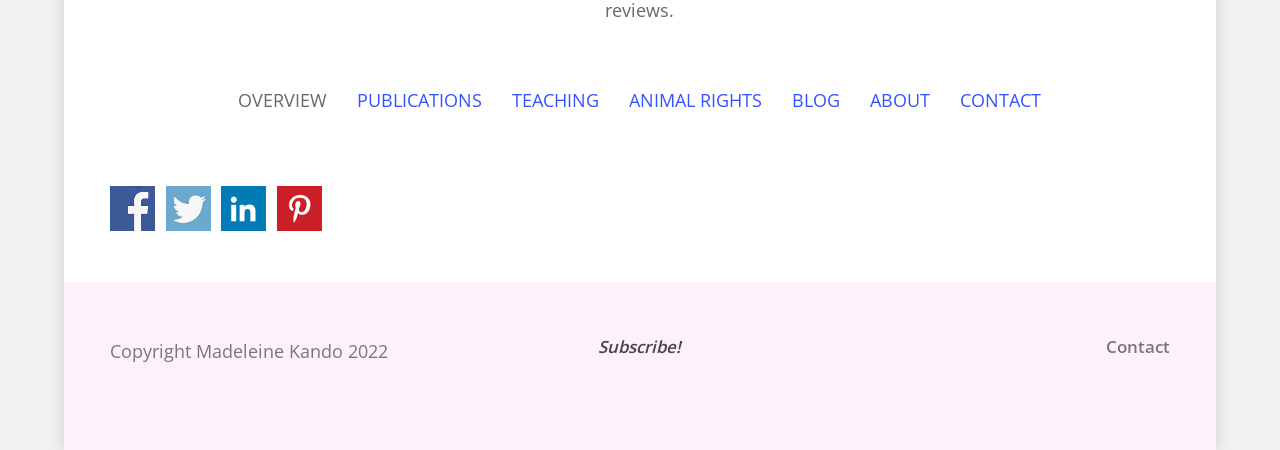Can you give a comprehensive explanation to the question given the content of the image?
What is the last menu item on the top navigation bar?

The top navigation bar contains several menu items, including 'OVERVIEW', 'PUBLICATIONS', 'TEACHING', 'ANIMAL RIGHTS', 'BLOG', 'ABOUT', and 'CONTACT'. The last menu item on the top navigation bar is 'CONTACT'.